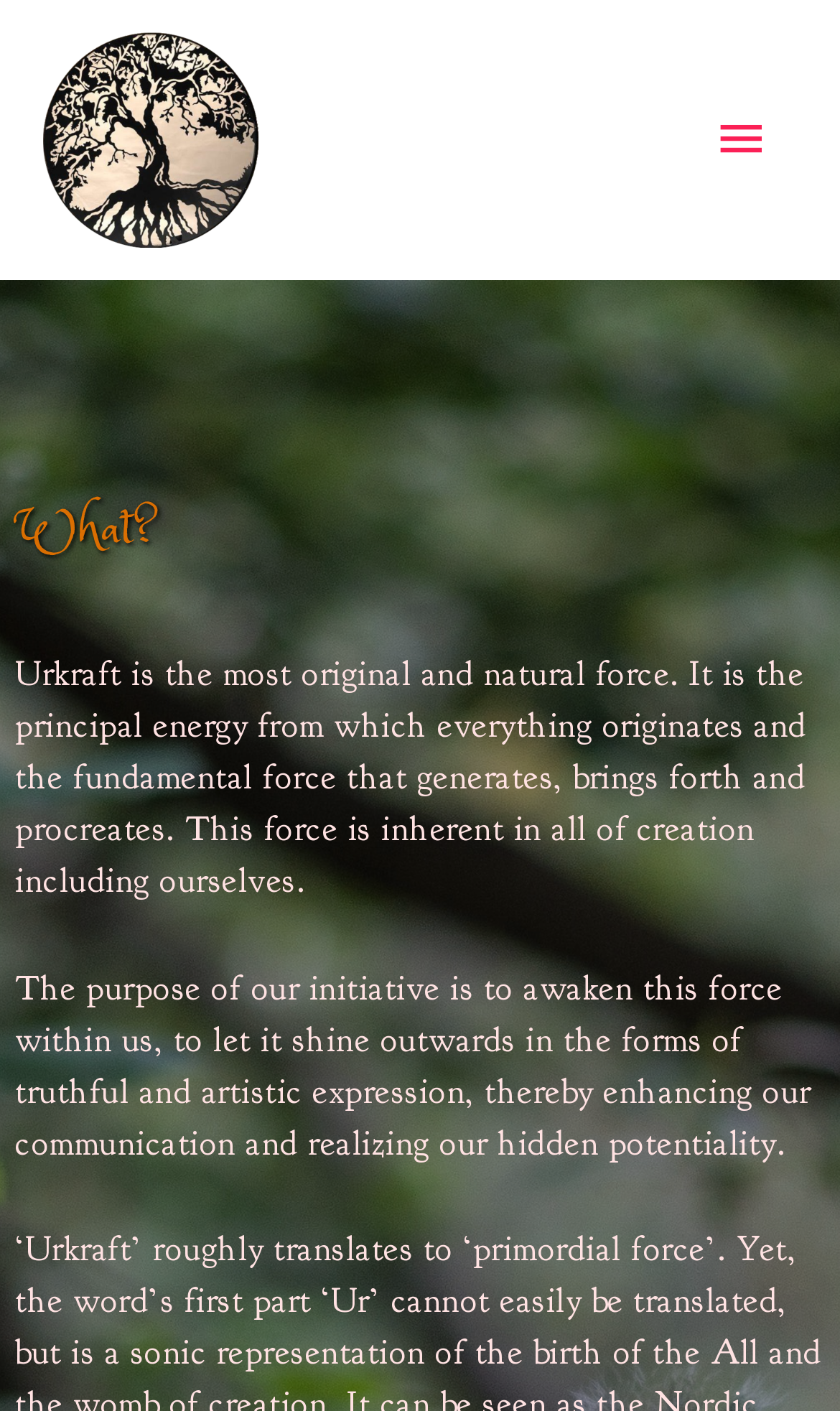Answer the question with a single word or phrase: 
What is the focus of the webpage?

Urkraft